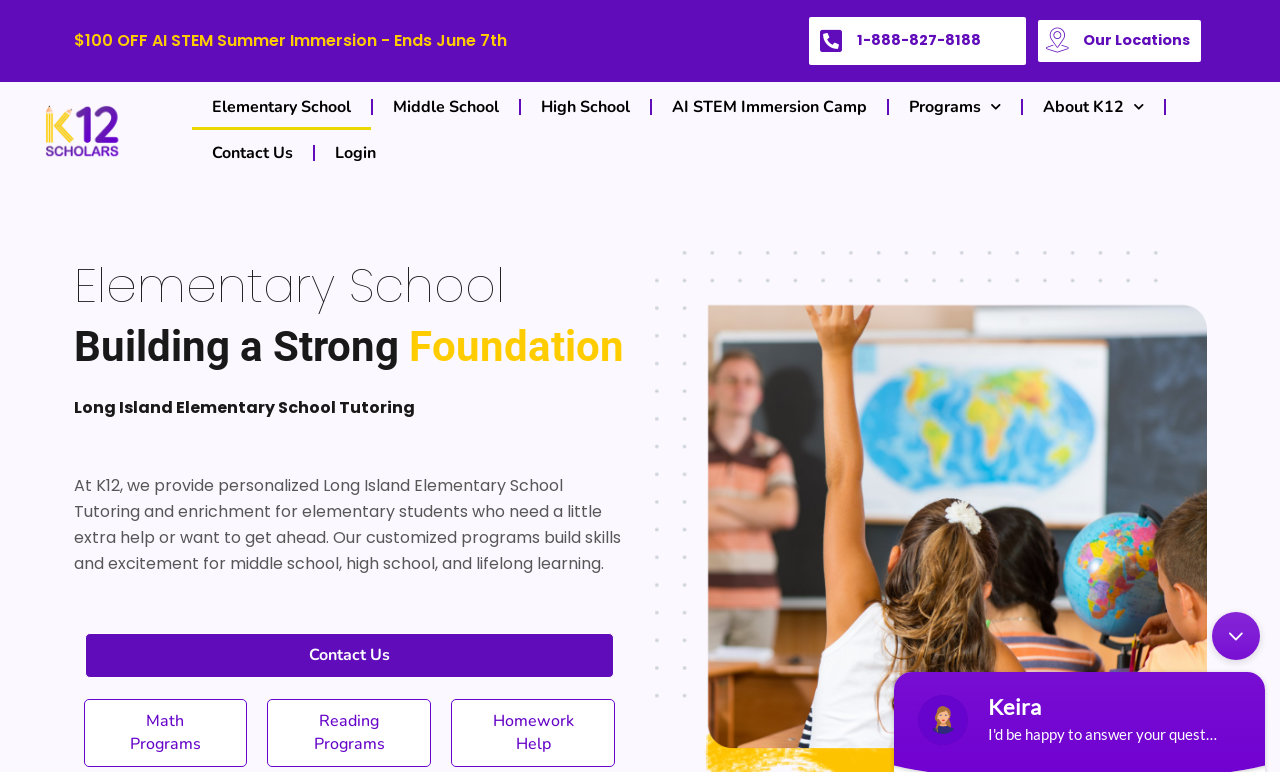Bounding box coordinates are given in the format (top-left x, top-left y, bottom-right x, bottom-right y). All values should be floating point numbers between 0 and 1. Provide the bounding box coordinate for the UI element described as: Login

[0.246, 0.168, 0.309, 0.228]